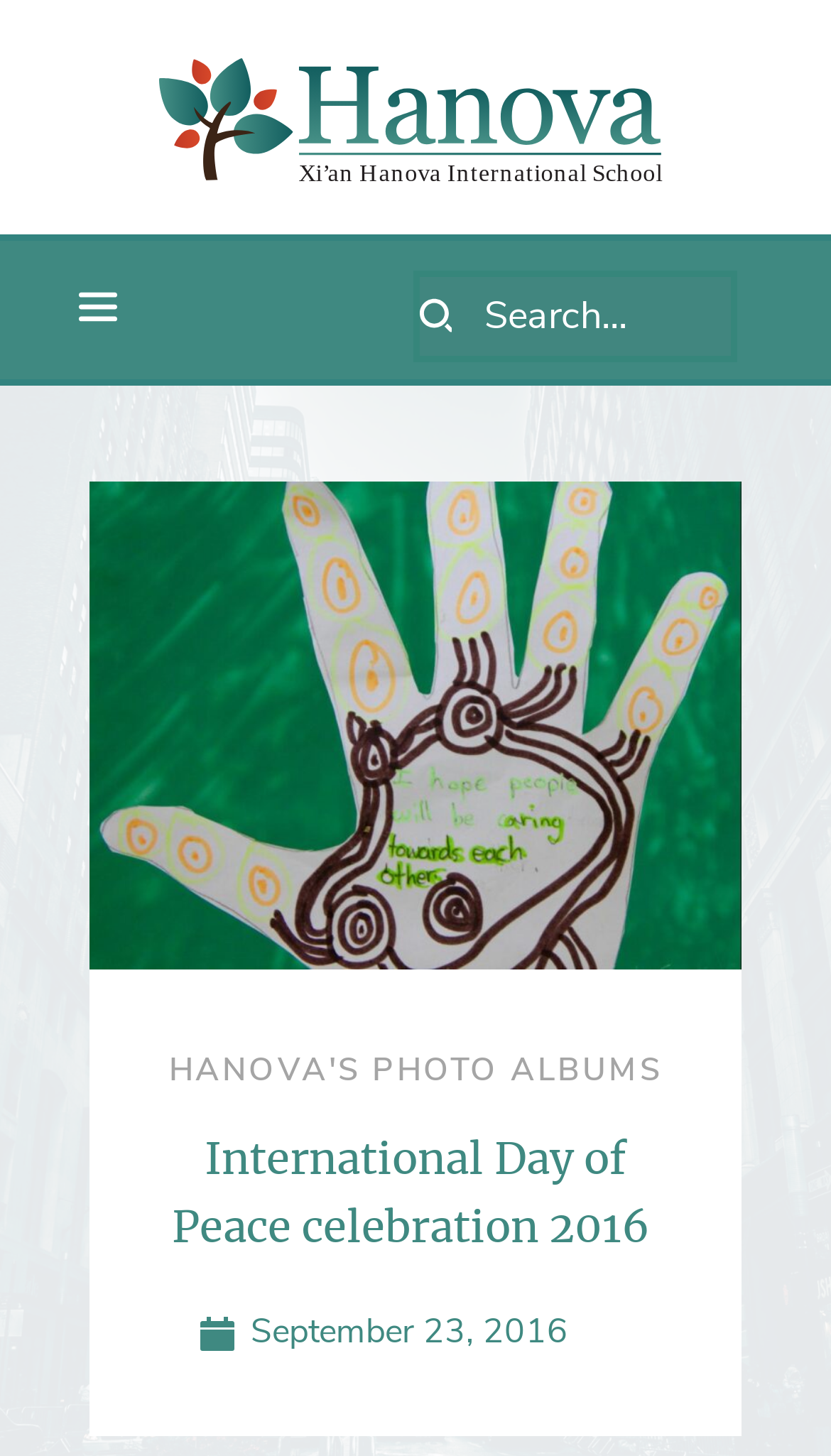Locate the bounding box of the user interface element based on this description: "name="s" placeholder="Search..."".

[0.545, 0.204, 0.879, 0.23]